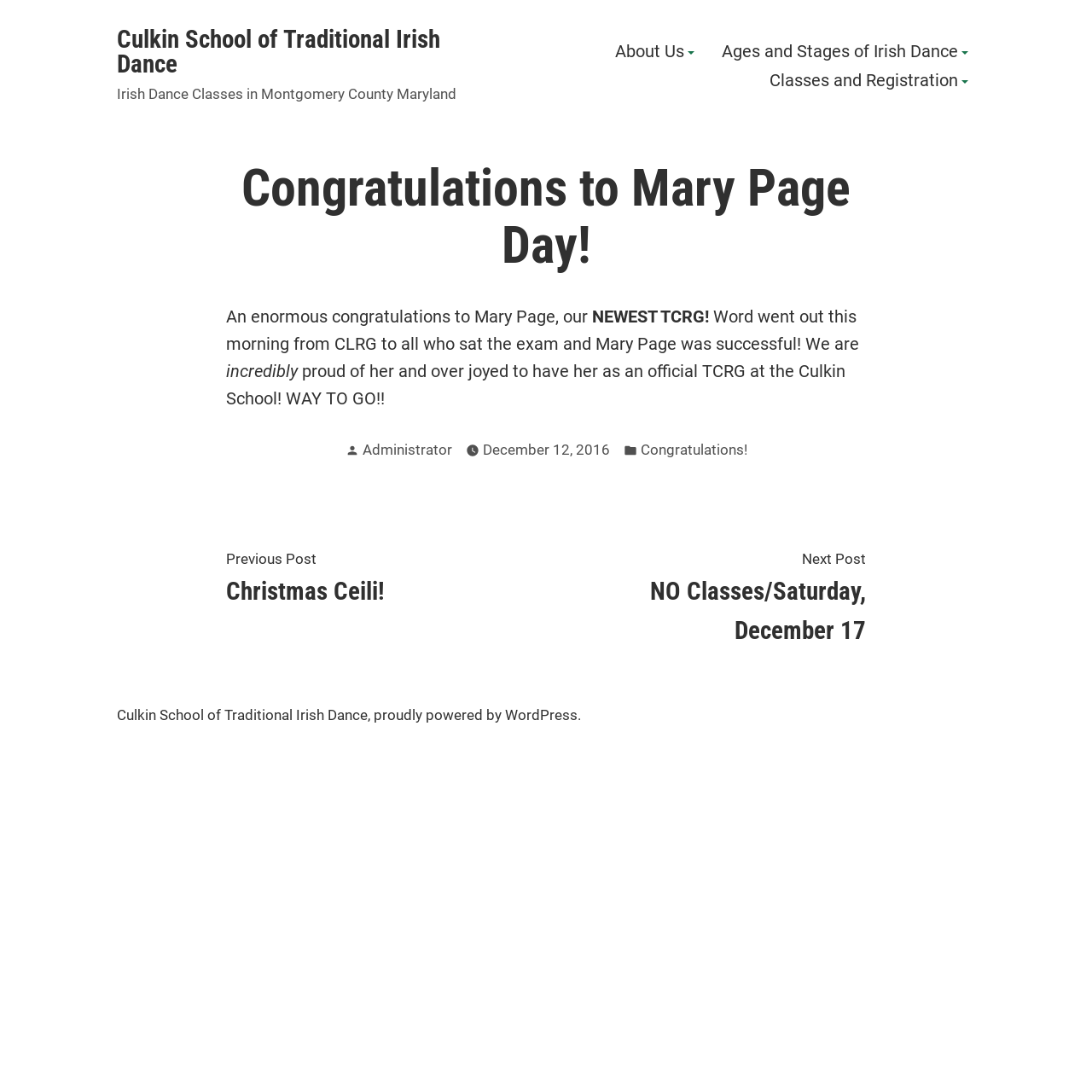Please reply to the following question using a single word or phrase: 
What is the date of the article?

December 12, 2016